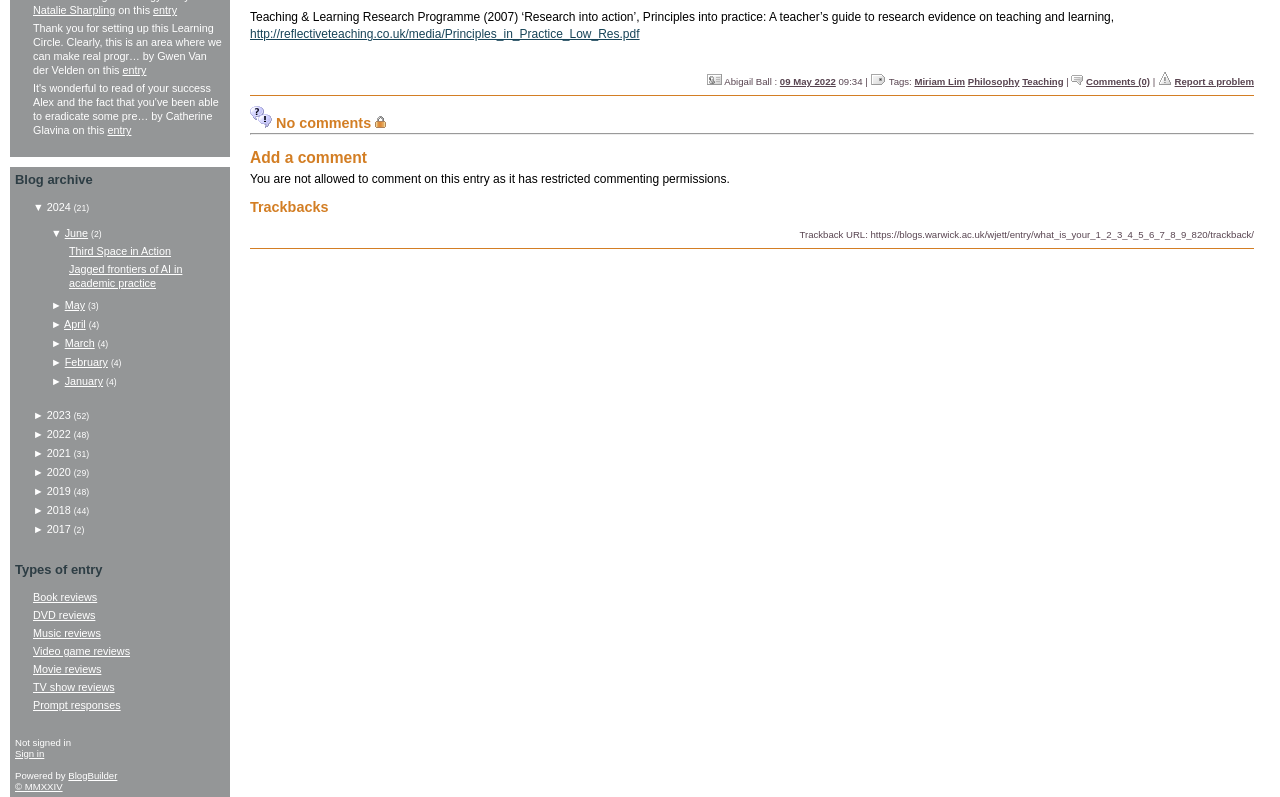Given the following UI element description: "Report a problem", find the bounding box coordinates in the webpage screenshot.

[0.918, 0.095, 0.98, 0.109]